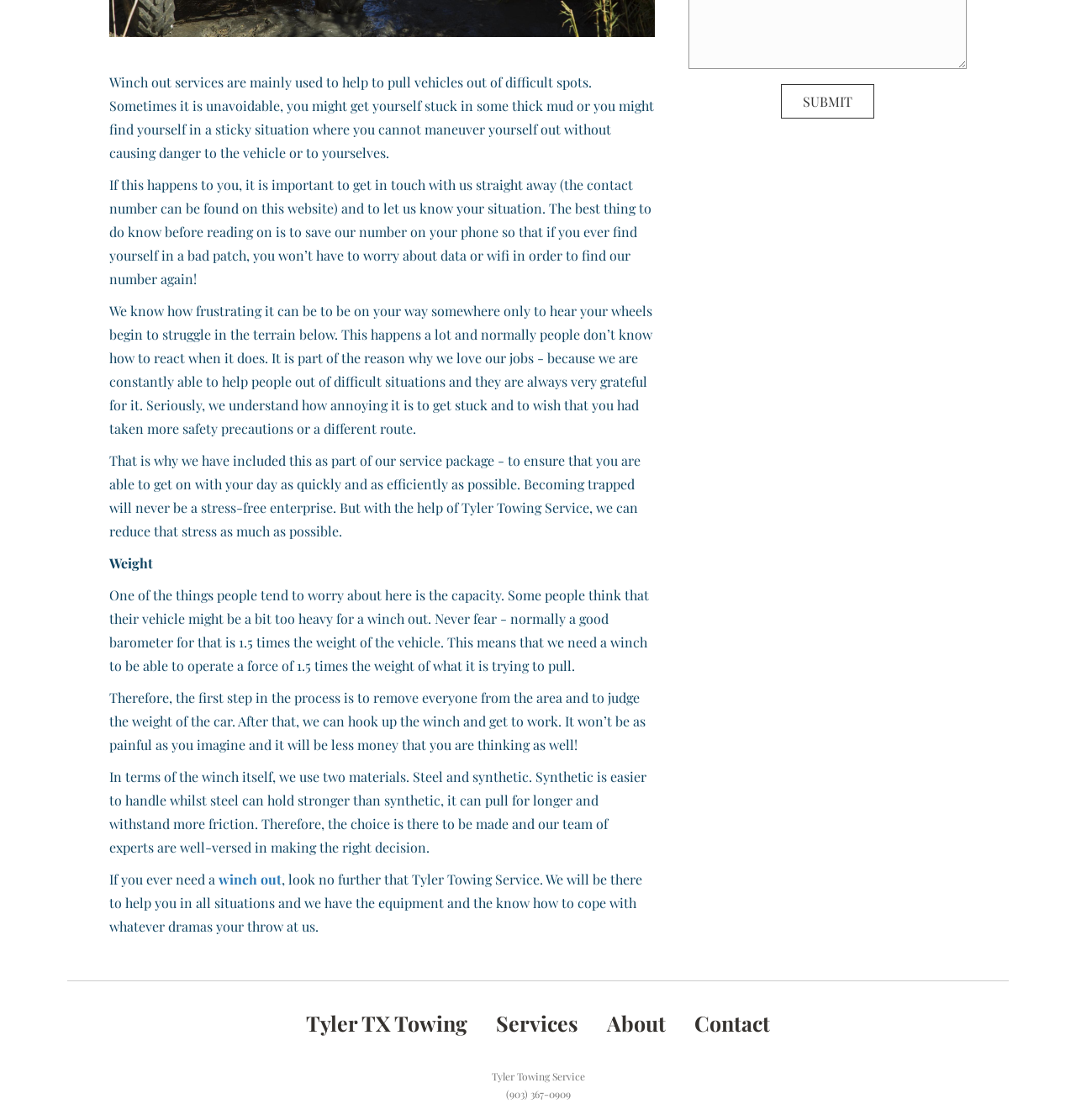Extract the bounding box coordinates for the HTML element that matches this description: "About". The coordinates should be four float numbers between 0 and 1, i.e., [left, top, right, bottom].

[0.564, 0.901, 0.619, 0.926]